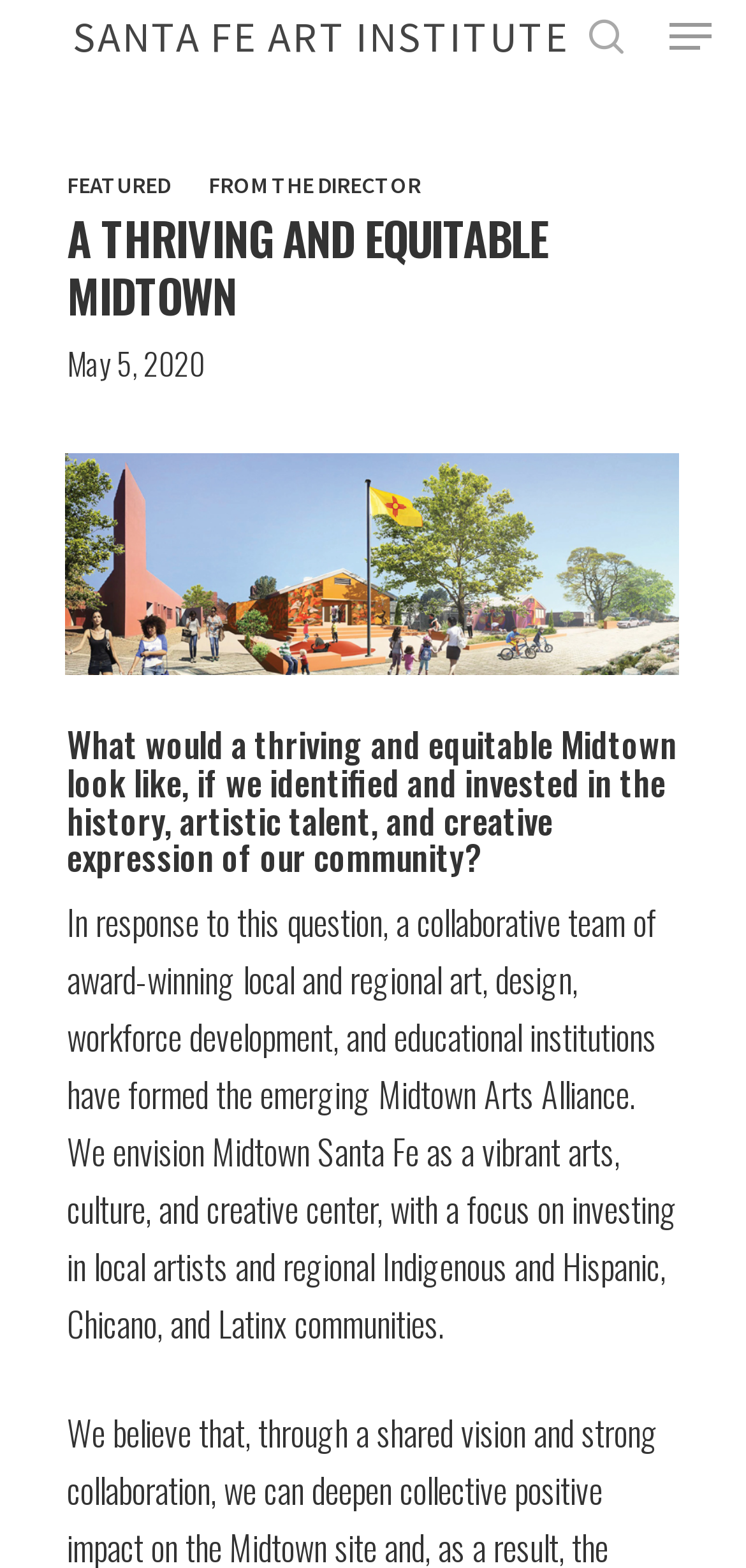What is the focus of the Midtown Arts Alliance?
Look at the screenshot and respond with one word or a short phrase.

Local artists and communities